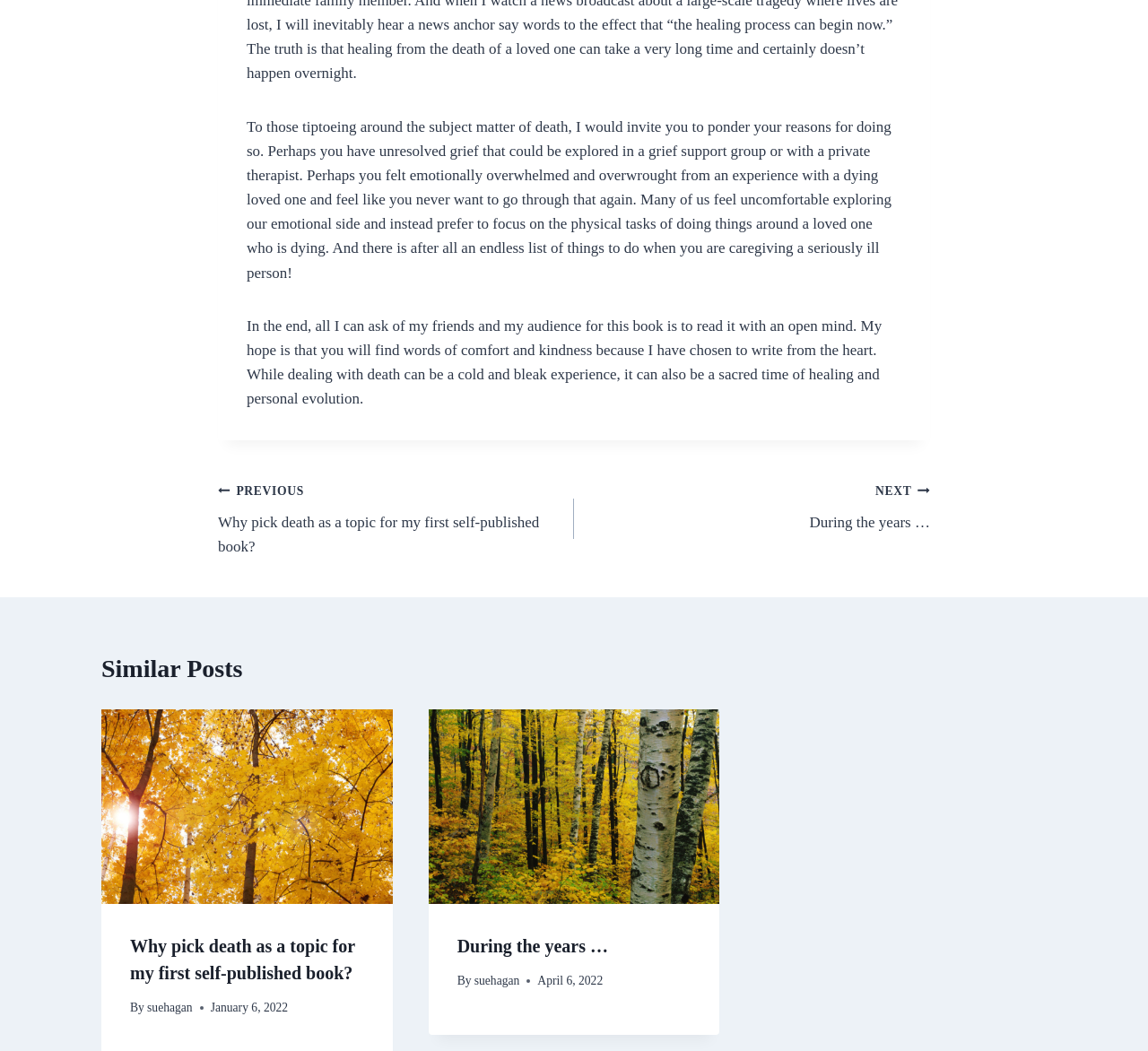Please analyze the image and give a detailed answer to the question:
How many similar posts are listed?

There are two similar posts listed, which are 'Why pick death as a topic for my first self-published book?' and 'During the years …', as indicated by the links and images under the 'Similar Posts' heading.